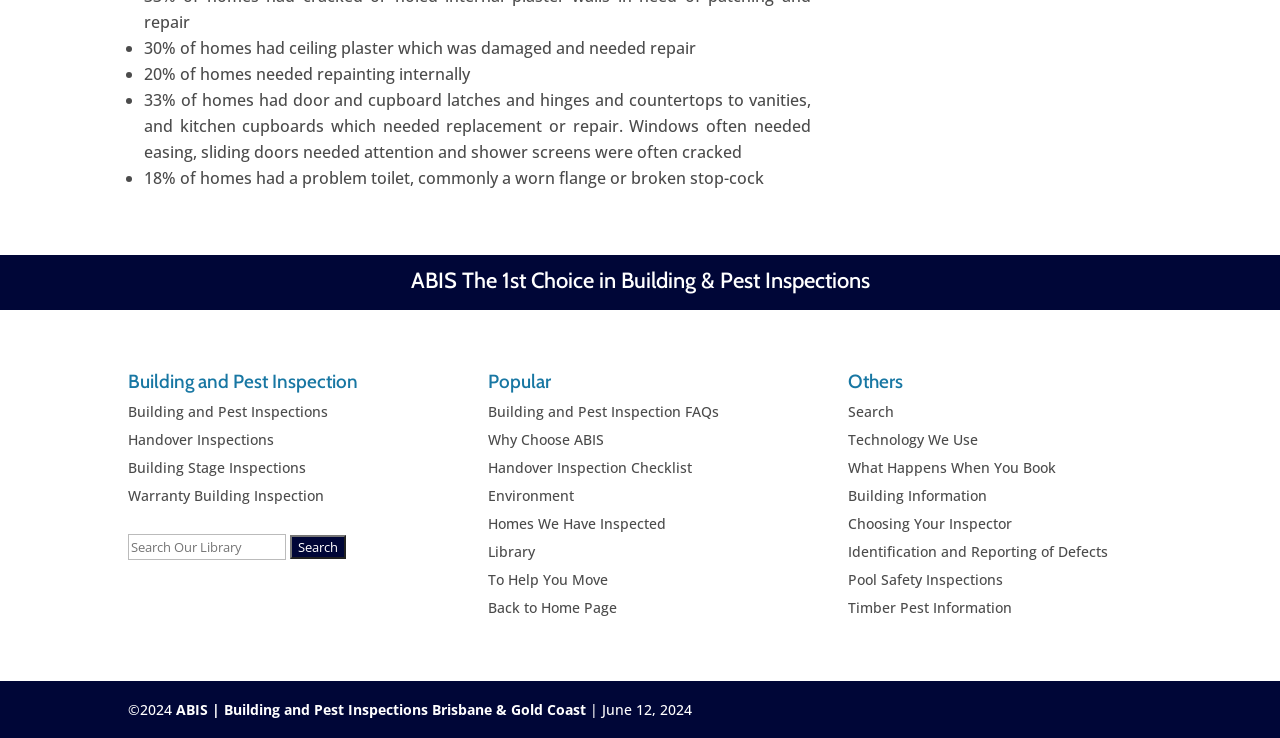What percentage of homes had ceiling plaster damaged?
Based on the image, respond with a single word or phrase.

30%